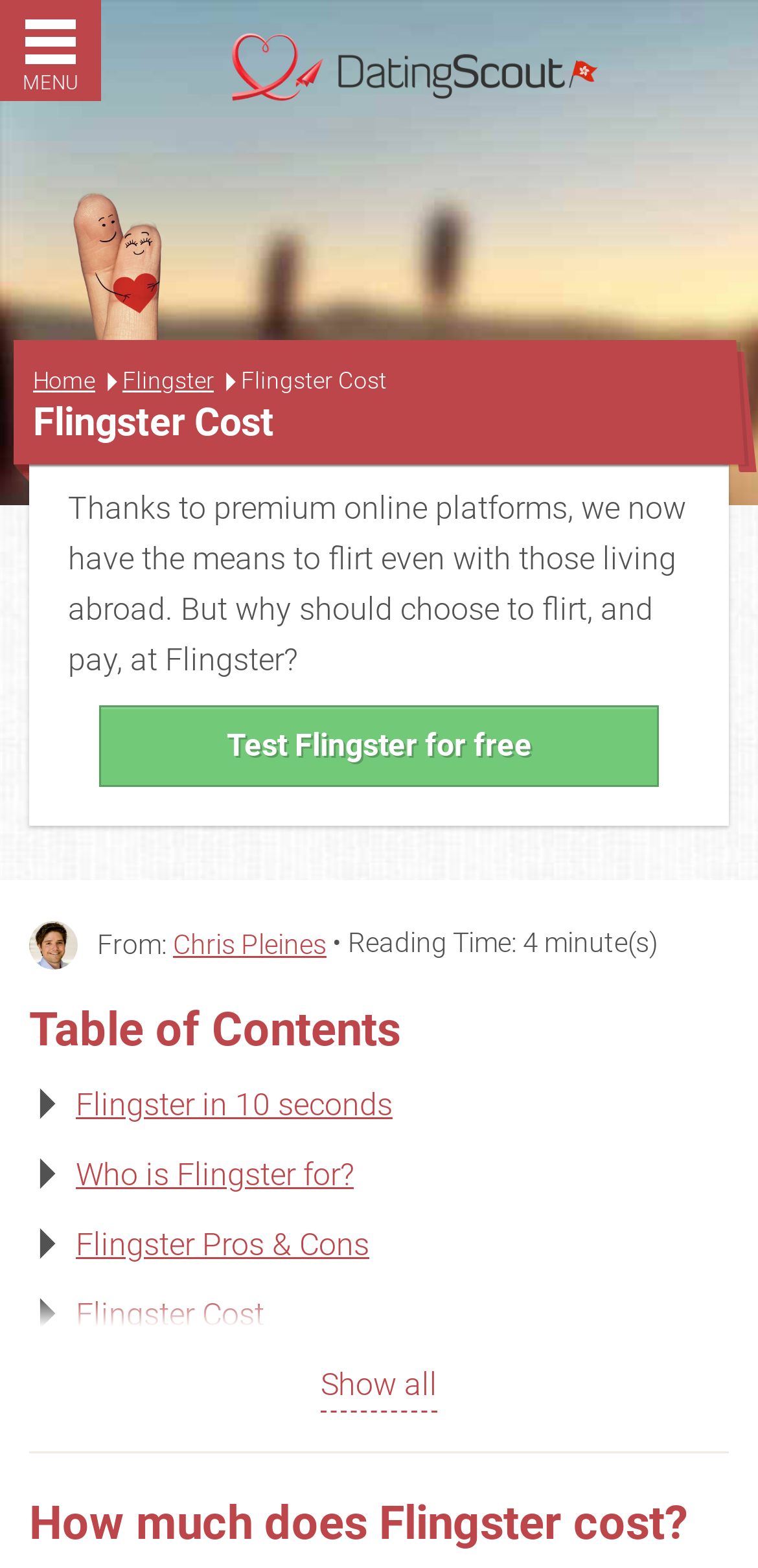What is the estimated reading time of the article?
Relying on the image, give a concise answer in one word or a brief phrase.

4 minutes